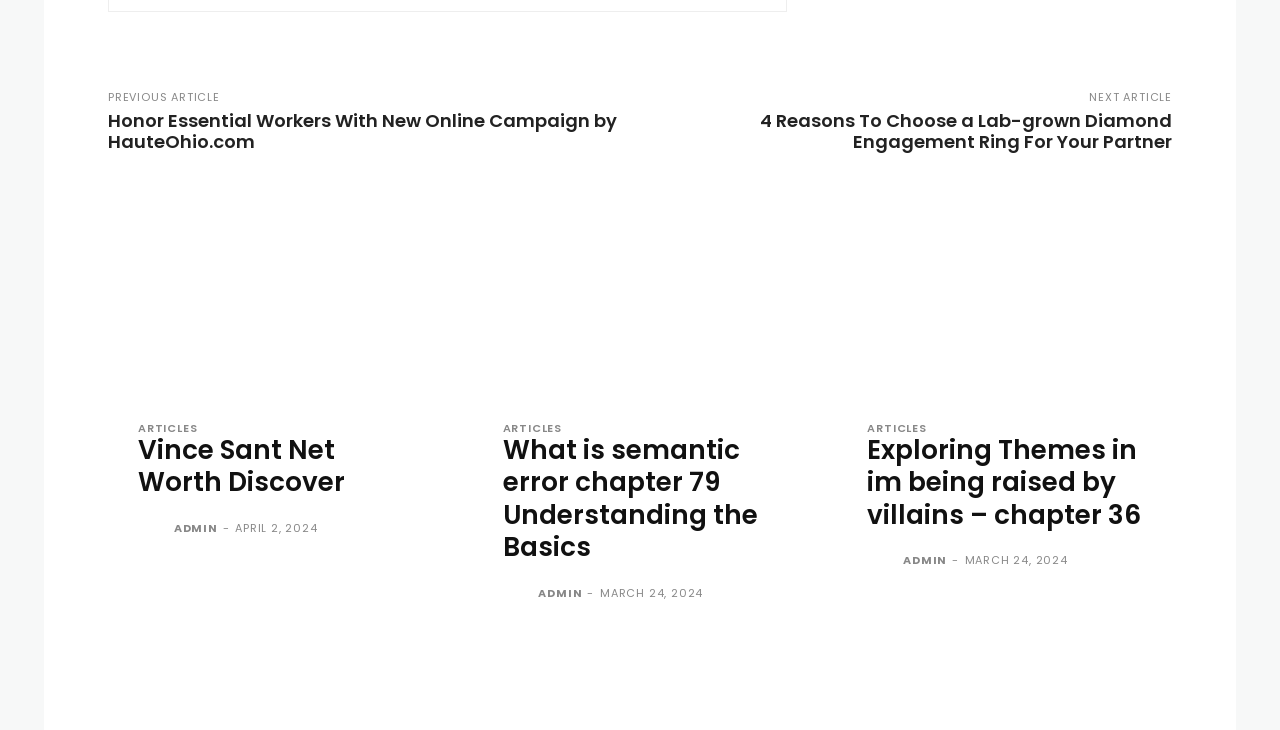Provide your answer in one word or a succinct phrase for the question: 
What is the author of the articles on this webpage?

Admin